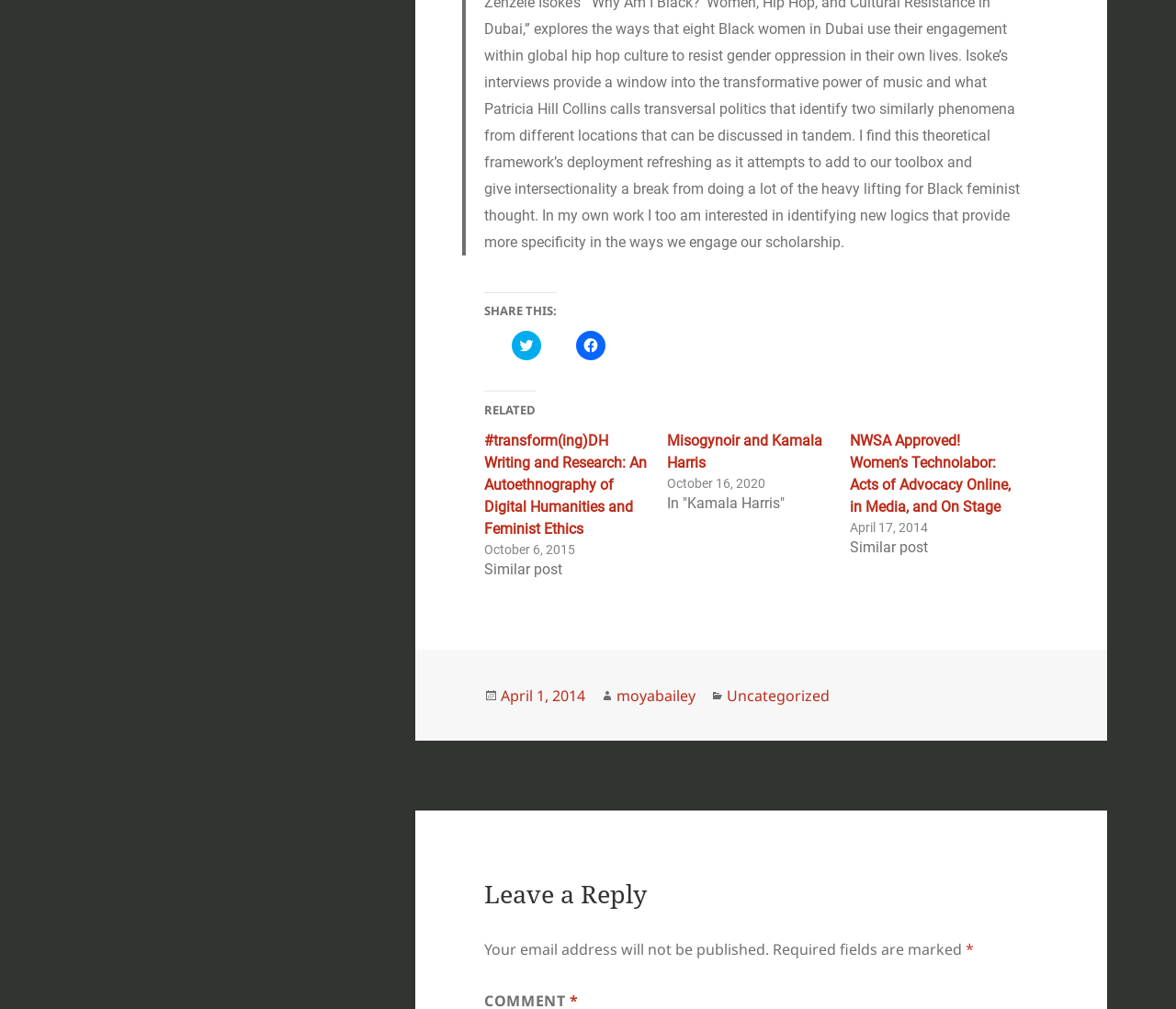Please provide the bounding box coordinates for the element that needs to be clicked to perform the following instruction: "Leave a reply". The coordinates should be given as four float numbers between 0 and 1, i.e., [left, top, right, bottom].

[0.412, 0.871, 0.882, 0.901]